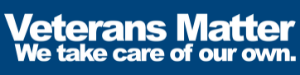Please provide a one-word or phrase answer to the question: 
What is the font color of the text?

White